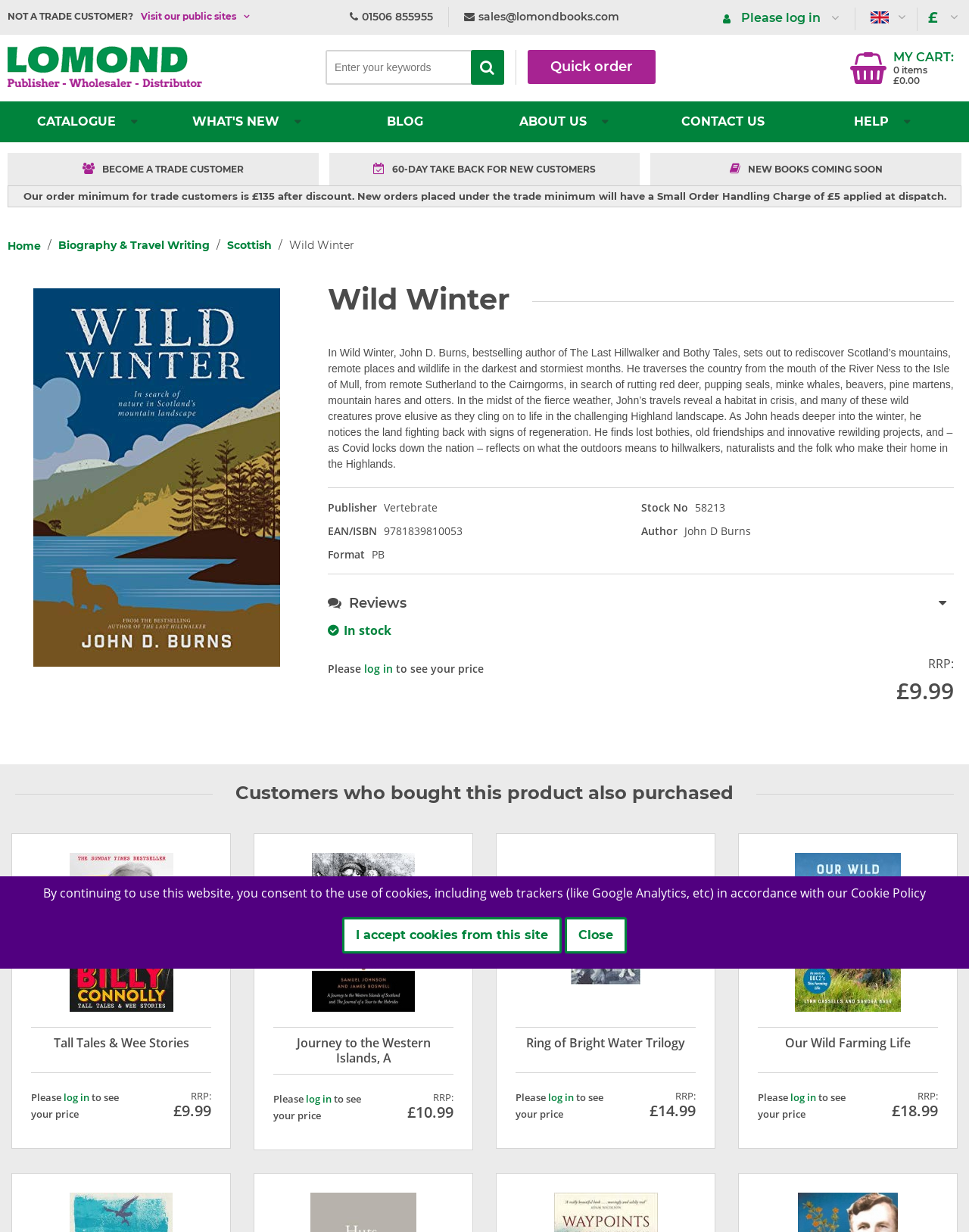What is the author of the book?
Using the image as a reference, give an elaborate response to the question.

I found the answer by looking at the author section of the book description, which shows the author as John D Burns.